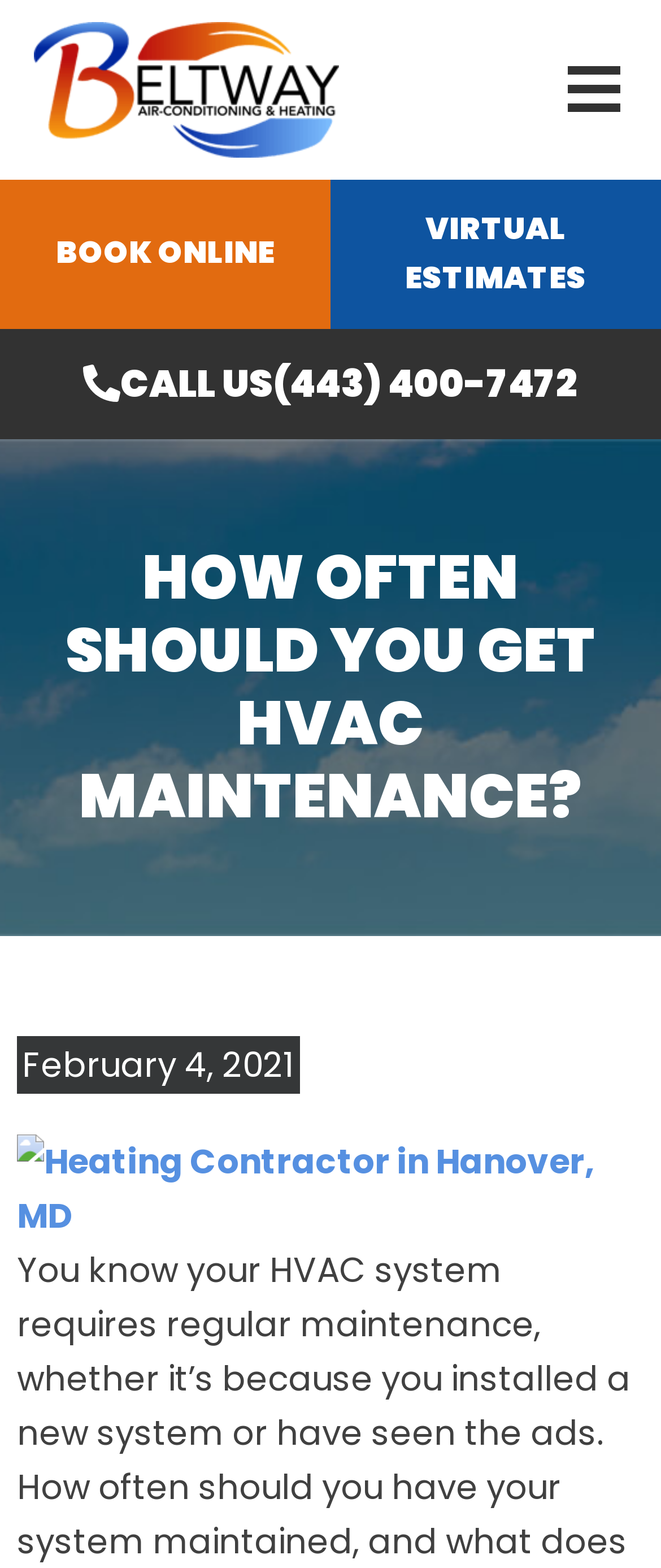What is the location of the heating contractor?
Kindly offer a comprehensive and detailed response to the question.

The location is located in the link 'Heating Contractor in Hanover, MD', which is below the main heading. This link indicates that the heating contractor is located in Hanover, MD.